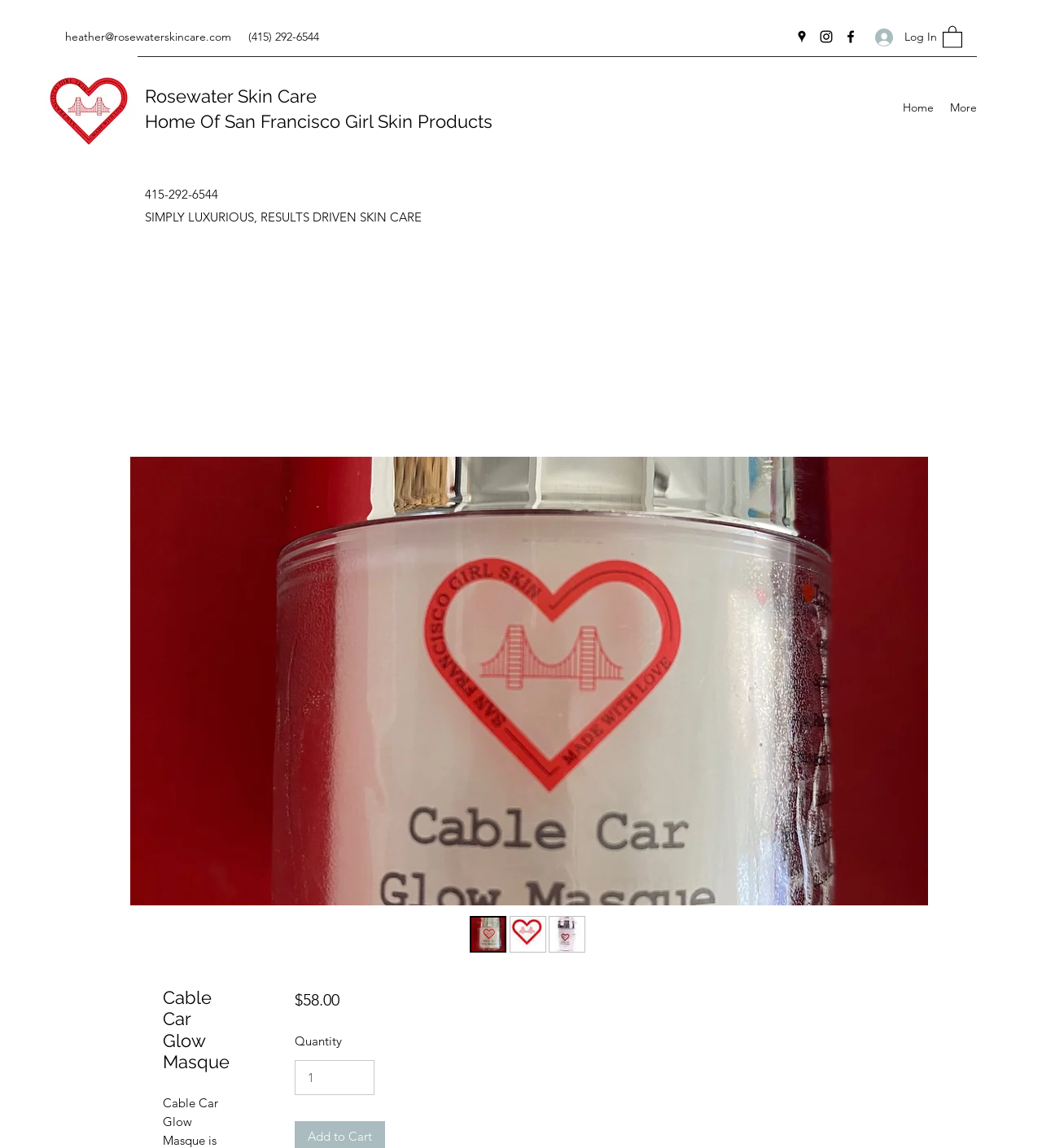What is the minimum quantity of Cable Car Glow Masque that can be purchased?
Using the image, provide a detailed and thorough answer to the question.

I found the minimum quantity by looking at the quantity spin button, which has a minimum value of 1. This means that the customer can purchase at least one unit of the product.